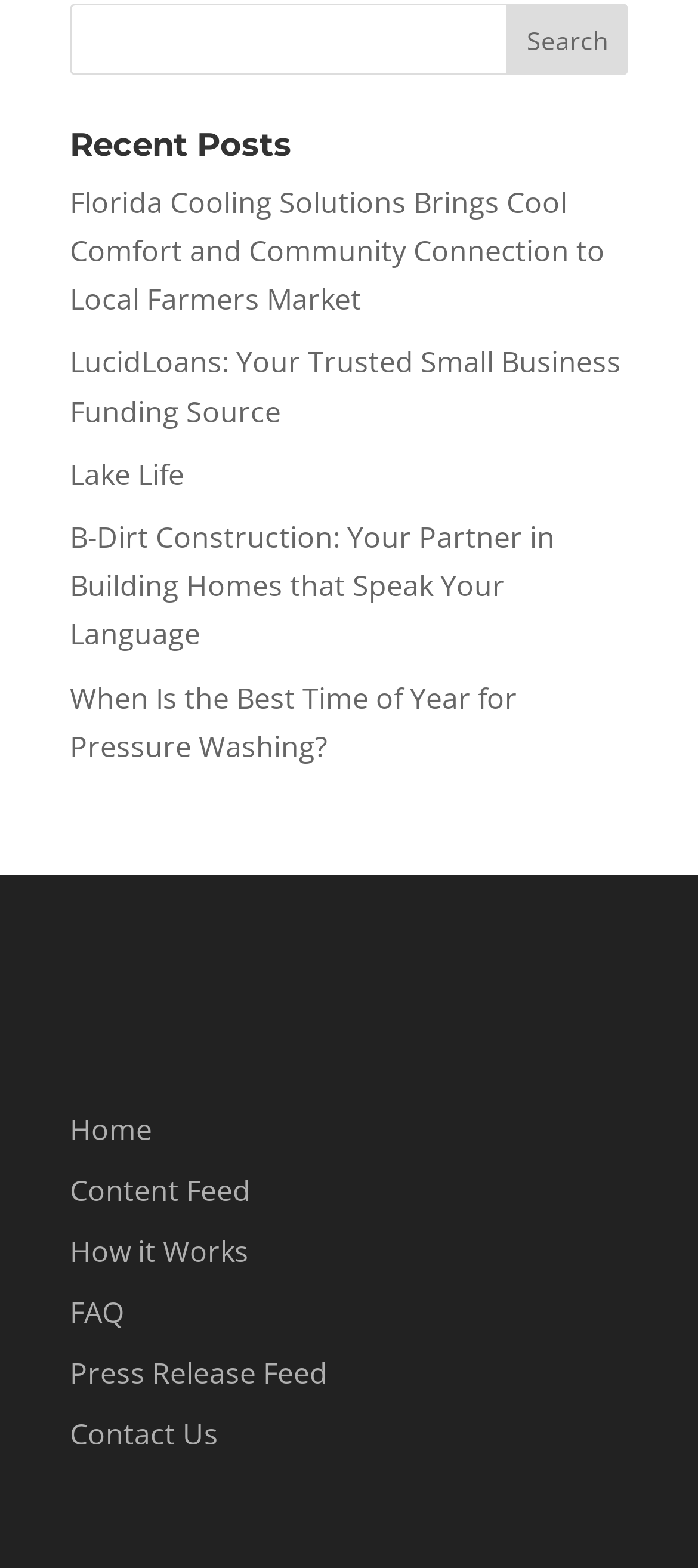Specify the bounding box coordinates of the area to click in order to follow the given instruction: "learn how it works."

[0.1, 0.786, 0.356, 0.811]